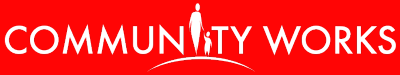Please analyze the image and give a detailed answer to the question:
Who are the primary focus of the organization?

The organization primarily focuses on women and children in need, as stated in the caption, which highlights their commitment to serving and uplifting this demographic.